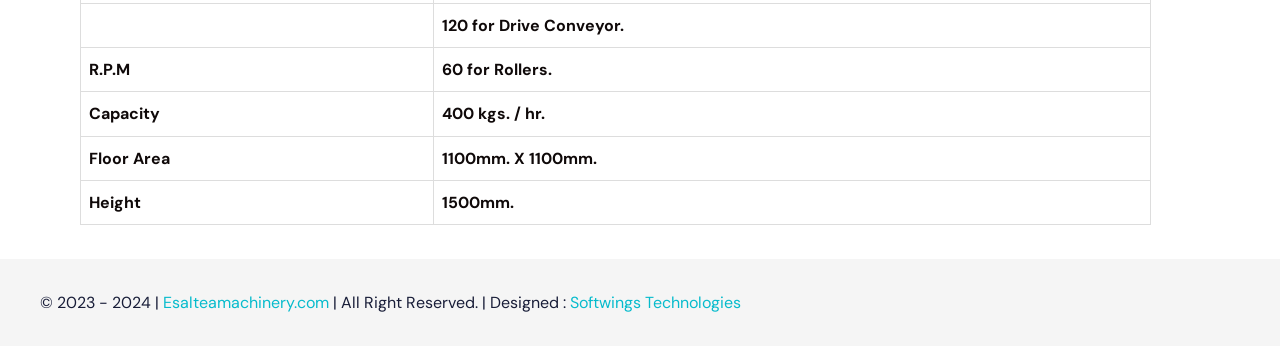Based on the element description Softwings Technologies, identify the bounding box of the UI element in the given webpage screenshot. The coordinates should be in the format (top-left x, top-left y, bottom-right x, bottom-right y) and must be between 0 and 1.

[0.445, 0.844, 0.579, 0.904]